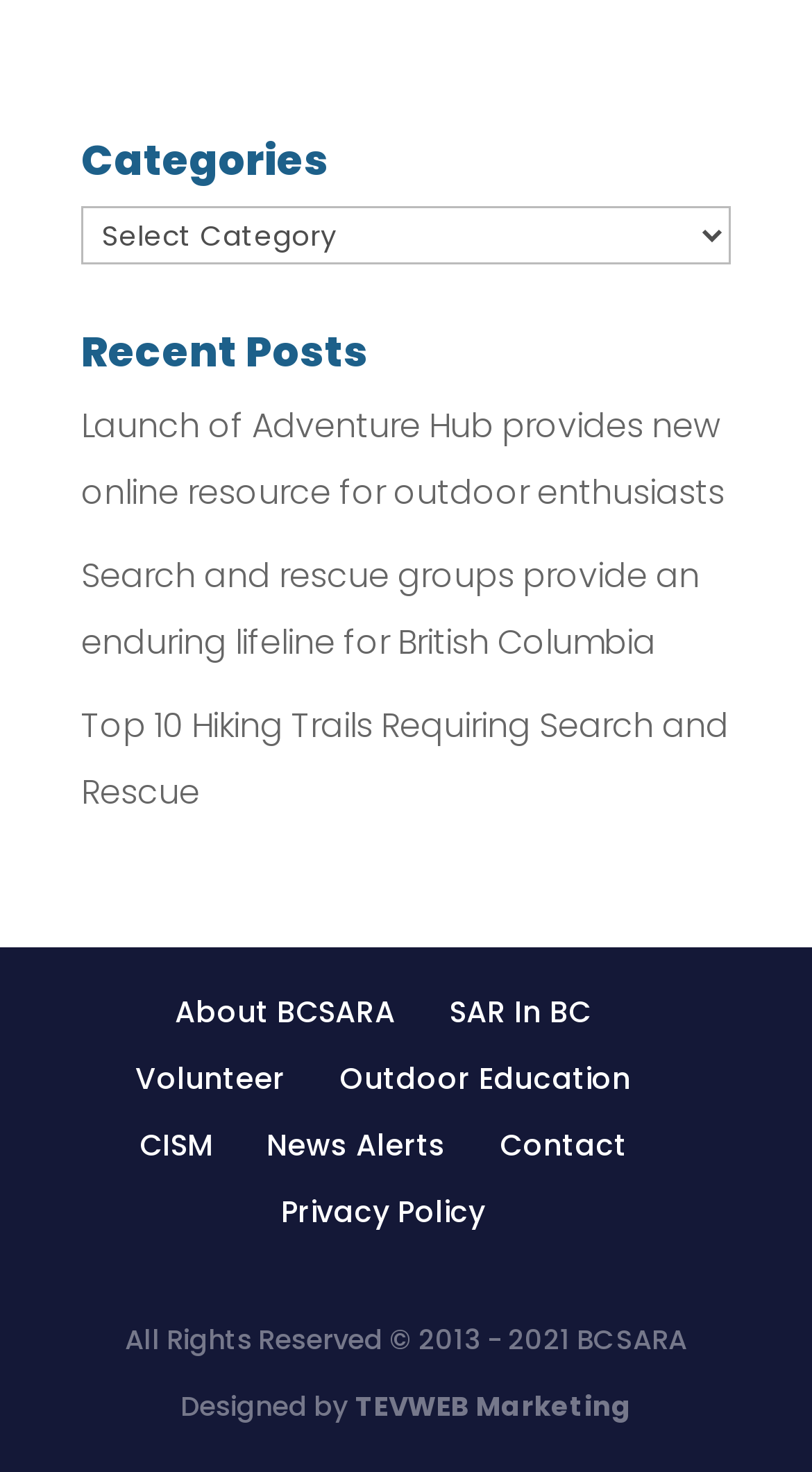Locate the bounding box coordinates of the area to click to fulfill this instruction: "View Privacy Policy". The bounding box should be presented as four float numbers between 0 and 1, in the order [left, top, right, bottom].

None